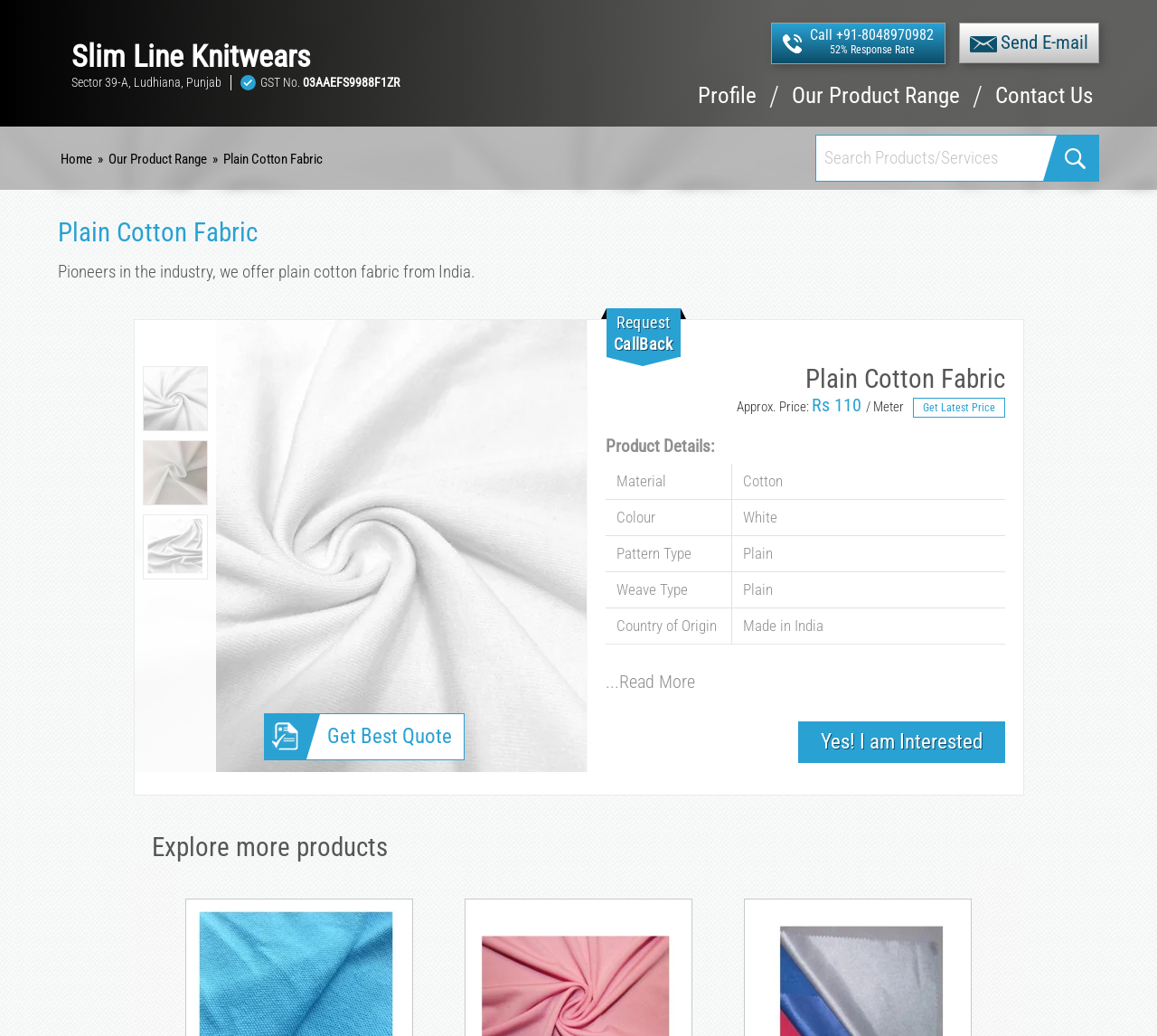What is the response rate of the manufacturer?
Using the image as a reference, answer the question with a short word or phrase.

52%